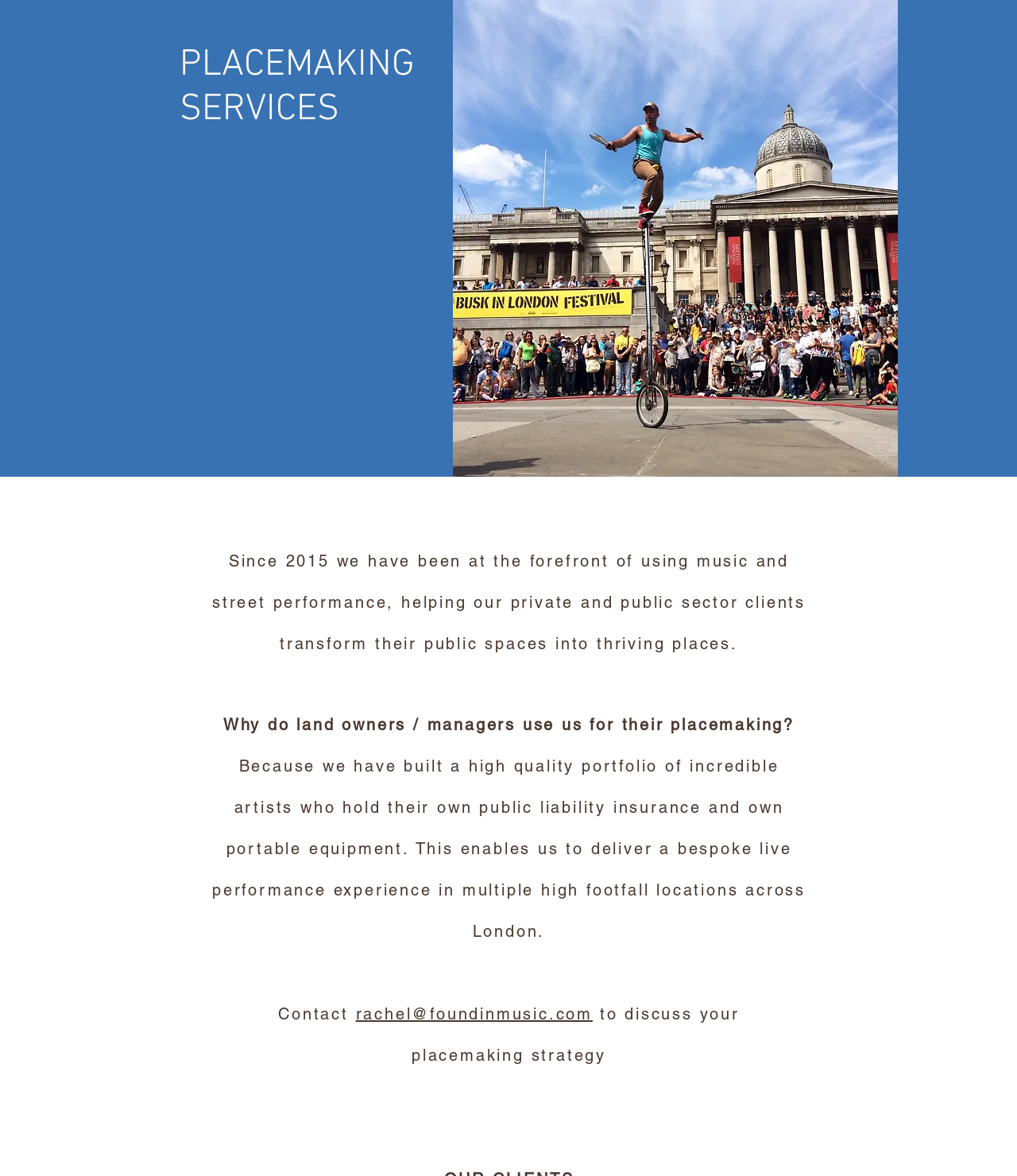What is the main service offered?
Please give a detailed and elaborate answer to the question.

Based on the webpage, the main service offered is placemaking, which is a unique service that programmes great busking talent into live performance slots around London, as indicated by the heading 'PLACEMAKING SERVICES' and the description of the service provided.